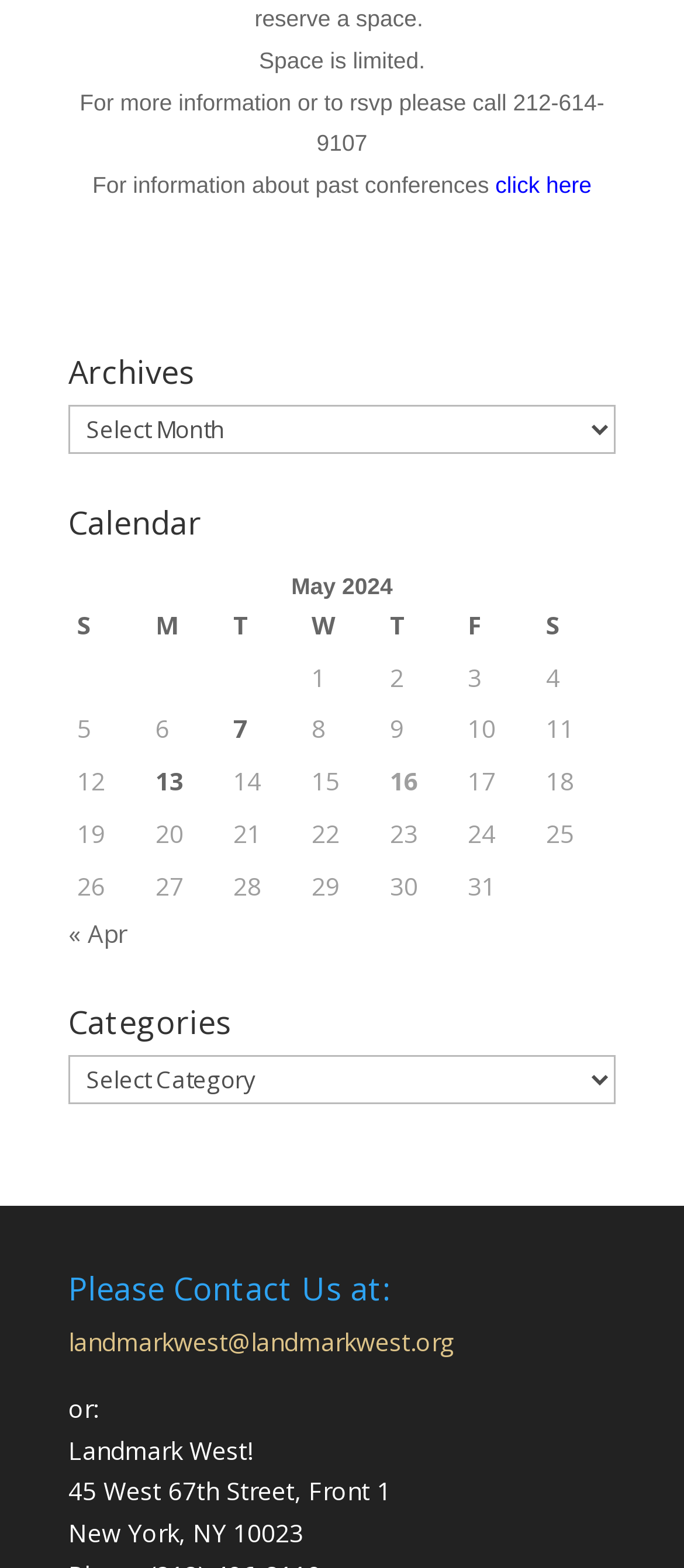What is the previous month in the calendar?
From the screenshot, supply a one-word or short-phrase answer.

Apr